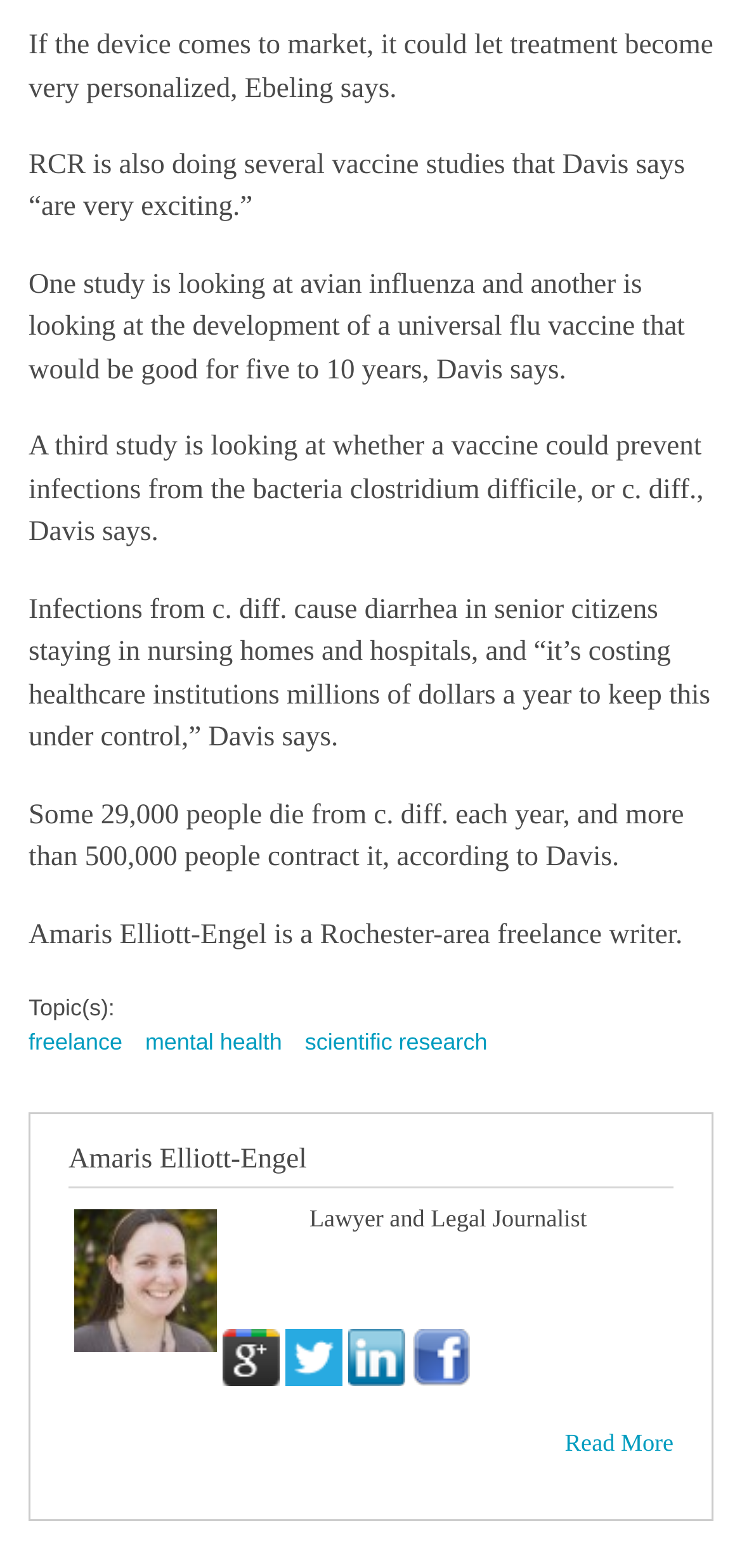Could you provide the bounding box coordinates for the portion of the screen to click to complete this instruction: "View Community-owned business growth at highest level since the pandemic"?

None